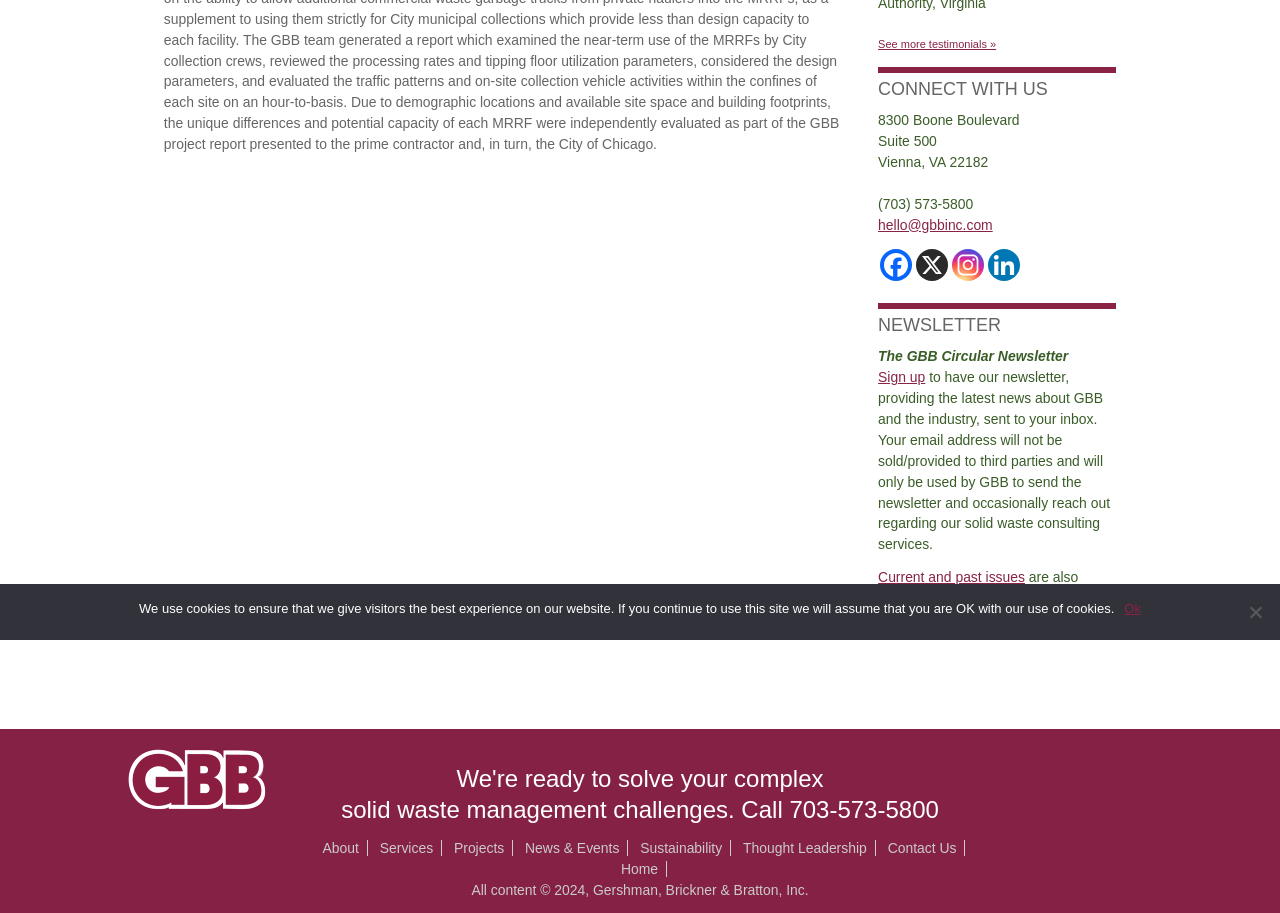Provide the bounding box coordinates of the HTML element this sentence describes: "title="X"". The bounding box coordinates consist of four float numbers between 0 and 1, i.e., [left, top, right, bottom].

[0.716, 0.273, 0.741, 0.308]